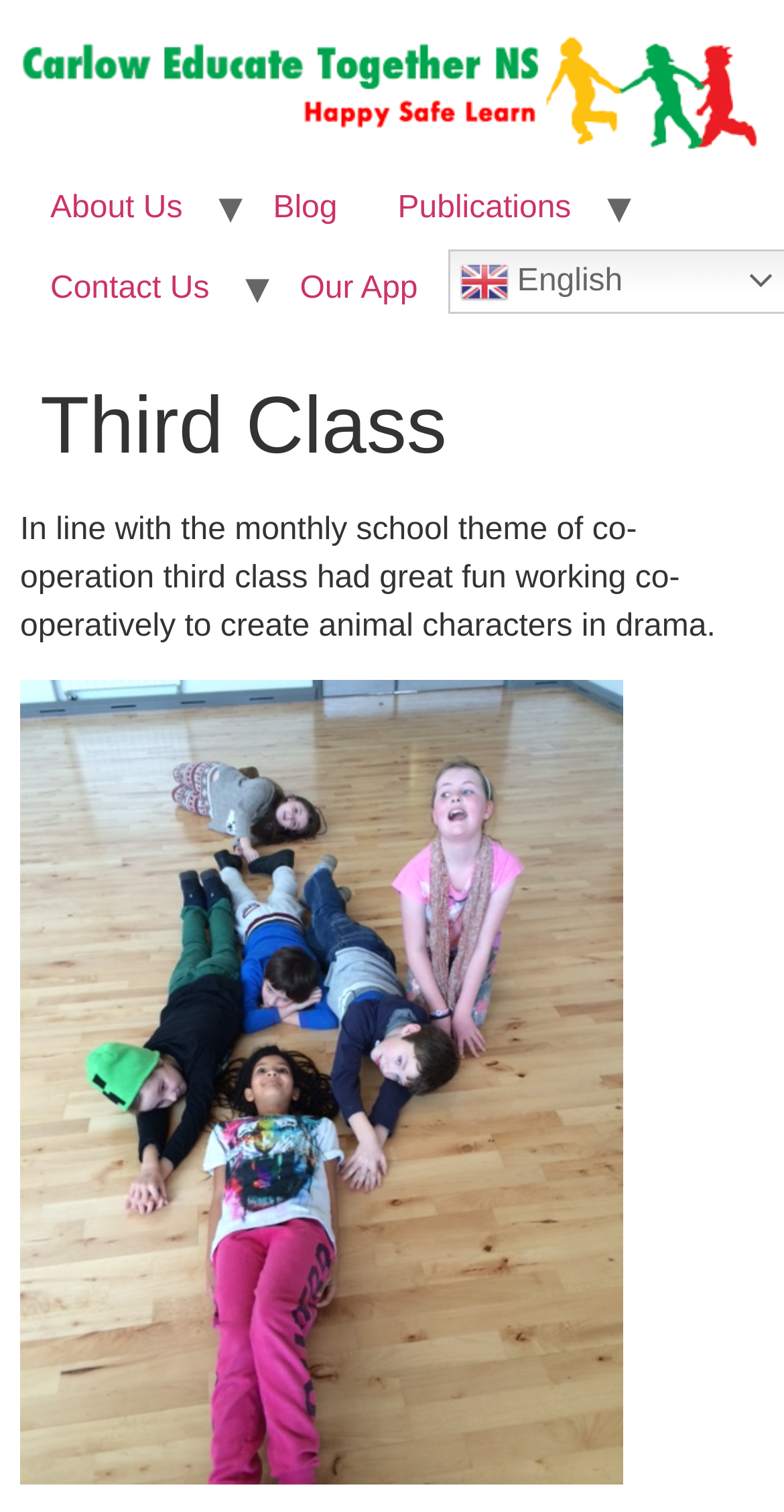What activity did third class do in drama?
Answer the question with a single word or phrase by looking at the picture.

create animal characters